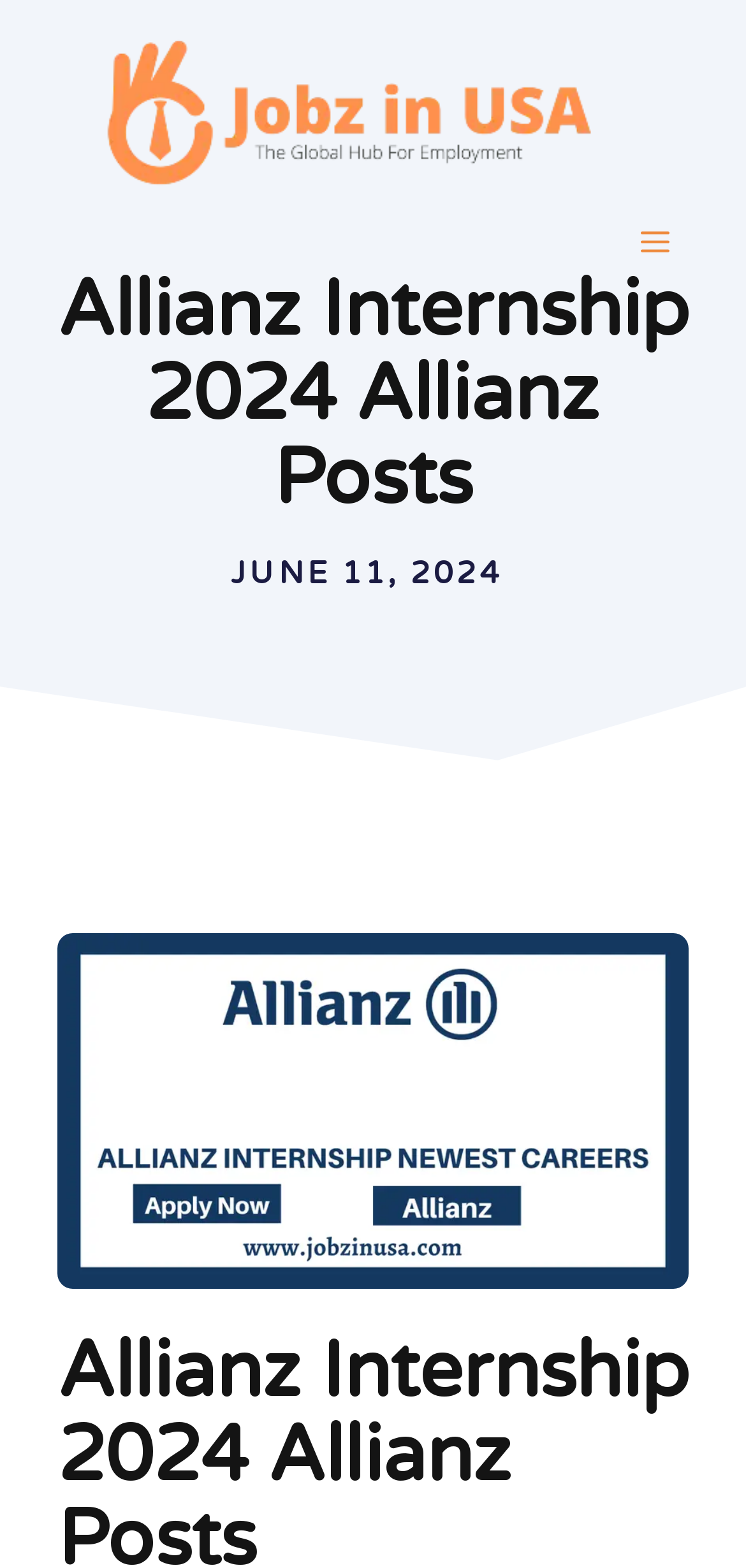Give a comprehensive overview of the webpage, including key elements.

The webpage is about the Allianz internship program, specifically the 2024 opportunity. At the top of the page, there is a banner that spans the entire width, containing a link to "Jobz in USA" with an accompanying image. Below the banner, there is a navigation menu on the right side, which can be toggled by a "MENU" button.

The main heading, "Allianz Internship 2024 Allianz Posts", is prominently displayed in the middle of the page. Below the heading, there is a time element showing the date "JUNE 11, 2024". To the left of the time element, there is a large image related to the Allianz internship.

Overall, the page has a simple and clean layout, with a focus on the internship program and its details.